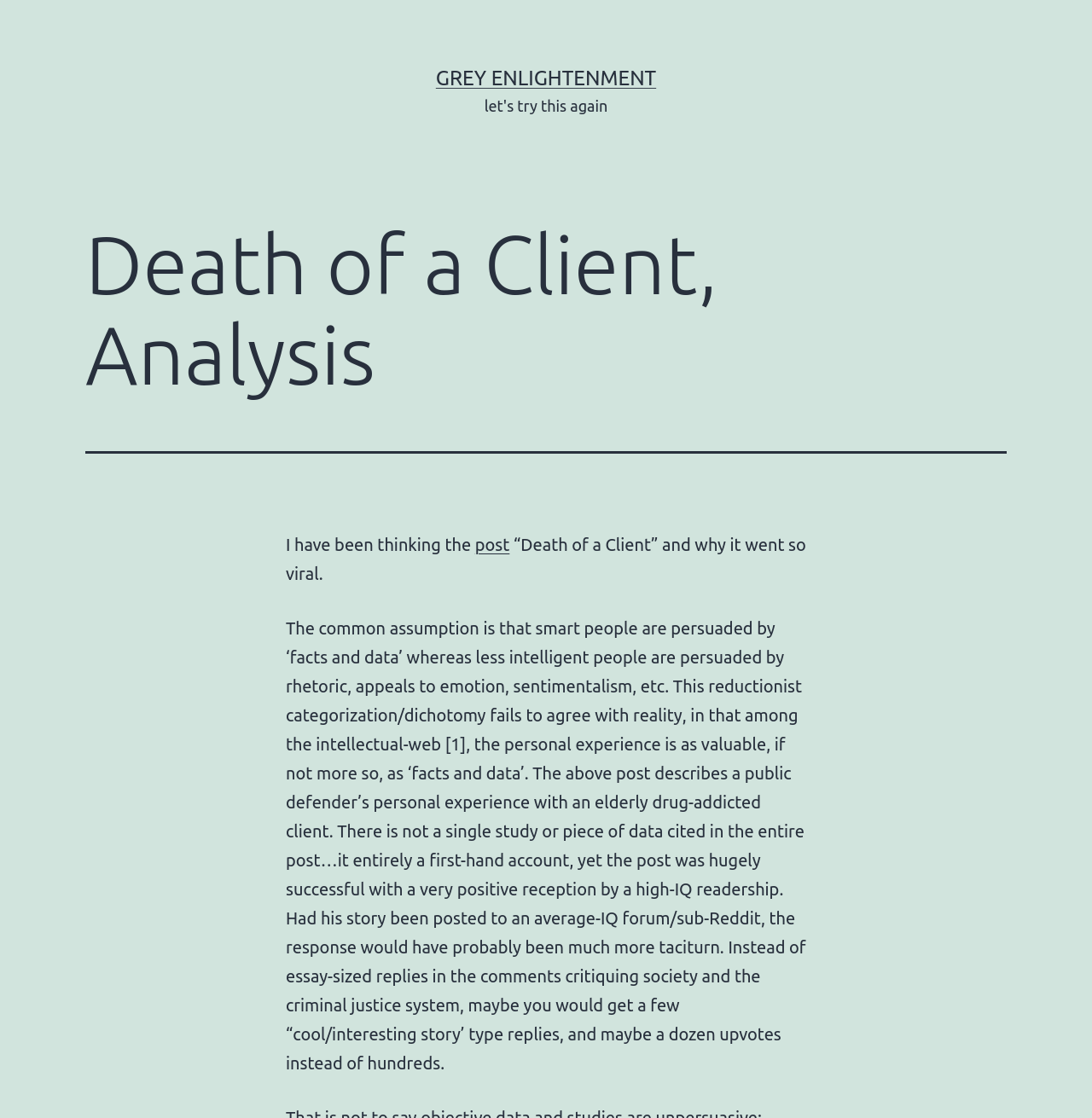Please locate and generate the primary heading on this webpage.

Death of a Client, Analysis